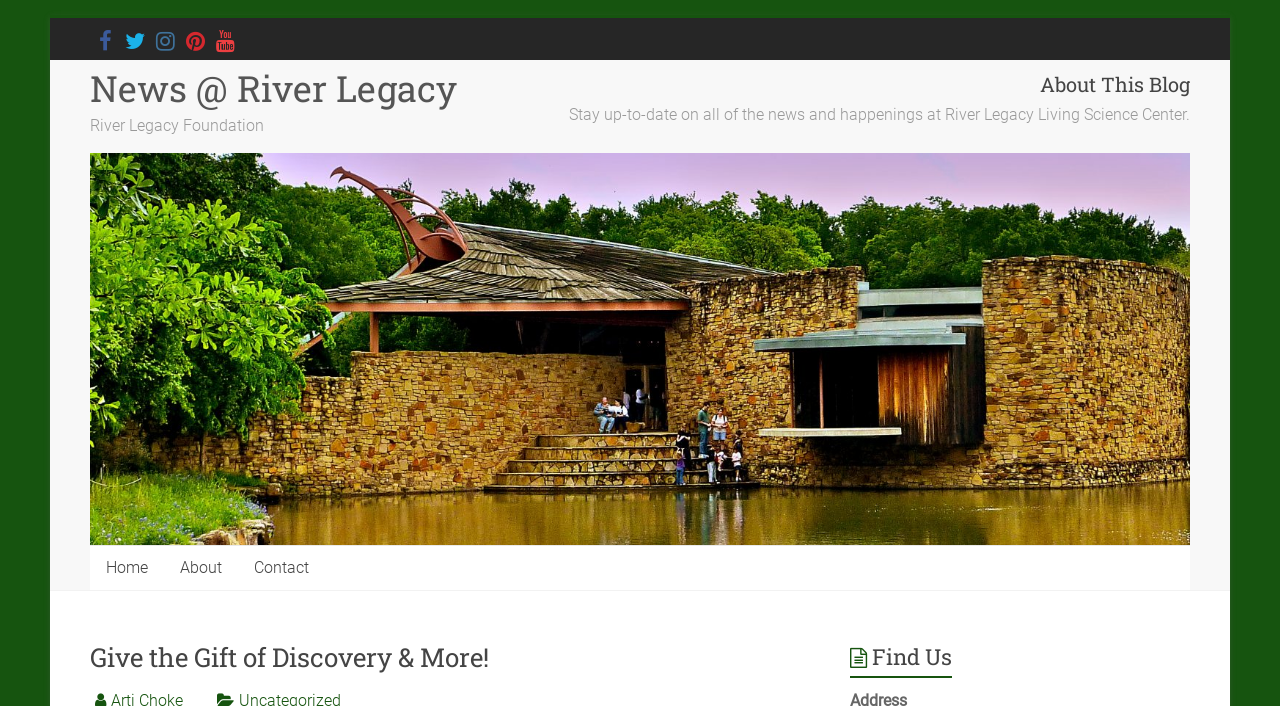How can you contact the organization? Based on the image, give a response in one word or a short phrase.

Through the Contact link